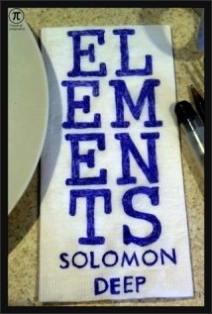What is partially visible to the left of the napkin? Look at the image and give a one-word or short phrase answer.

A circular plate